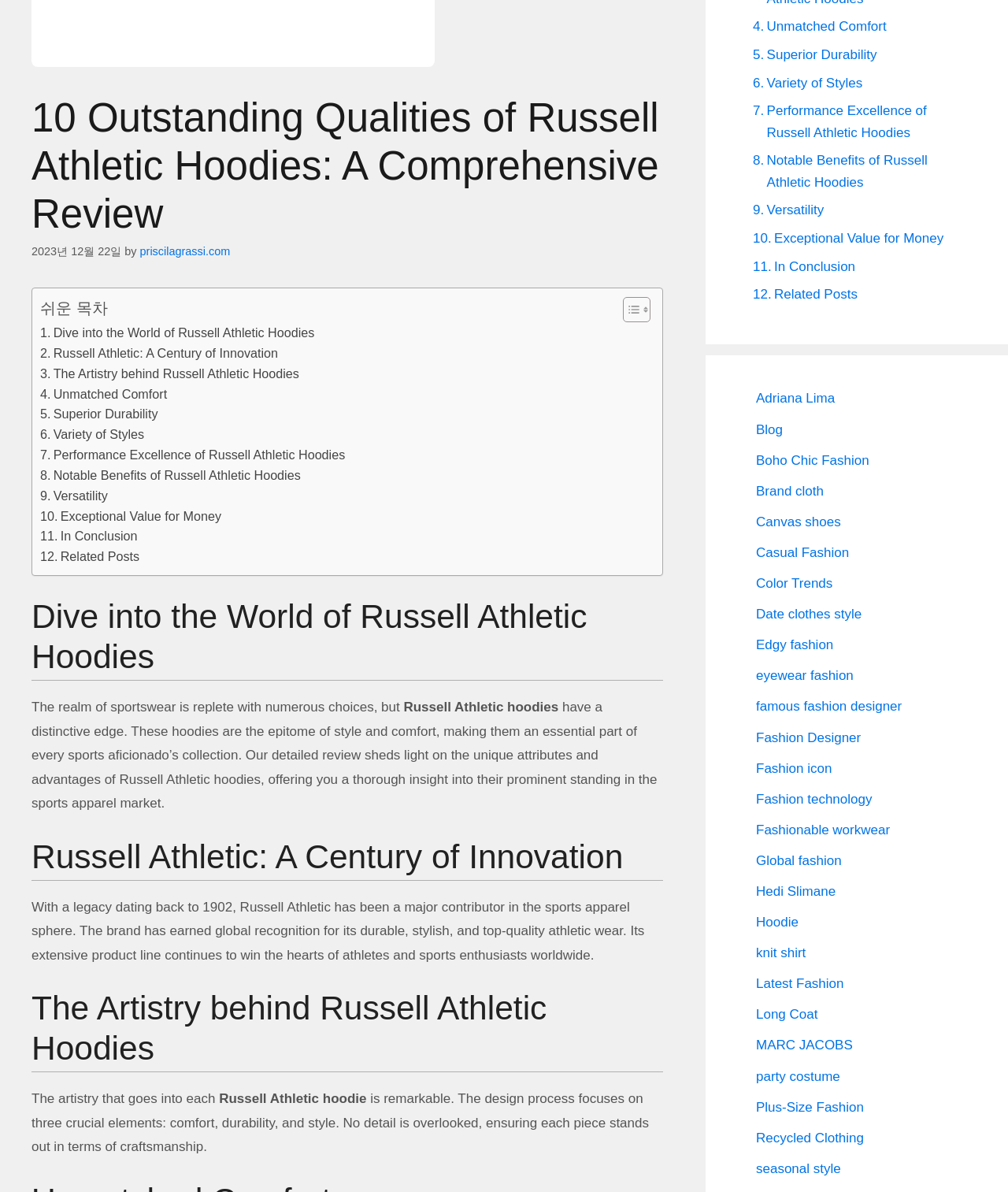Locate the UI element described as follows: "Blog". Return the bounding box coordinates as four float numbers between 0 and 1 in the order [left, top, right, bottom].

[0.75, 0.354, 0.777, 0.367]